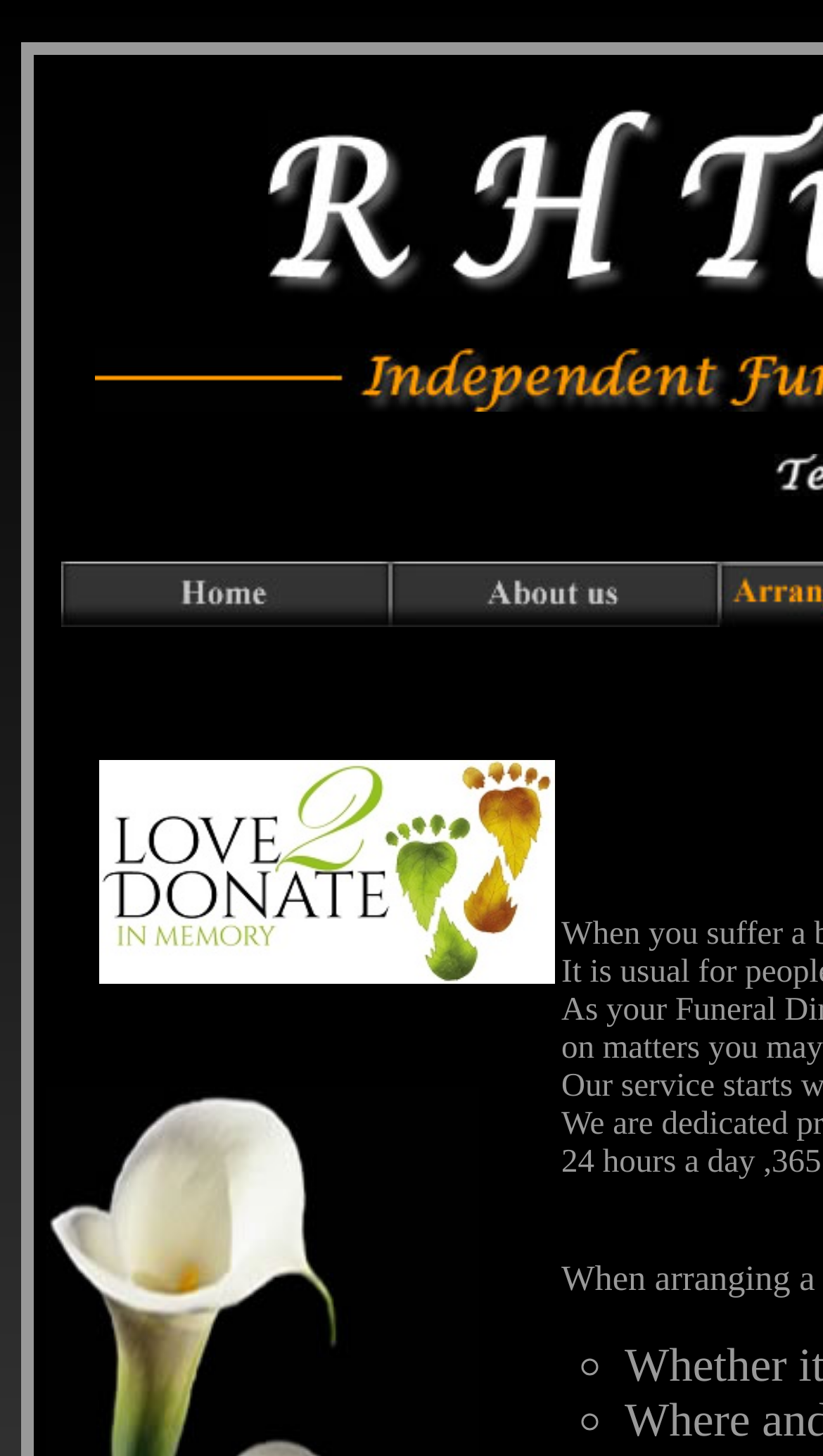Respond to the question with just a single word or phrase: 
How many list markers are there?

2